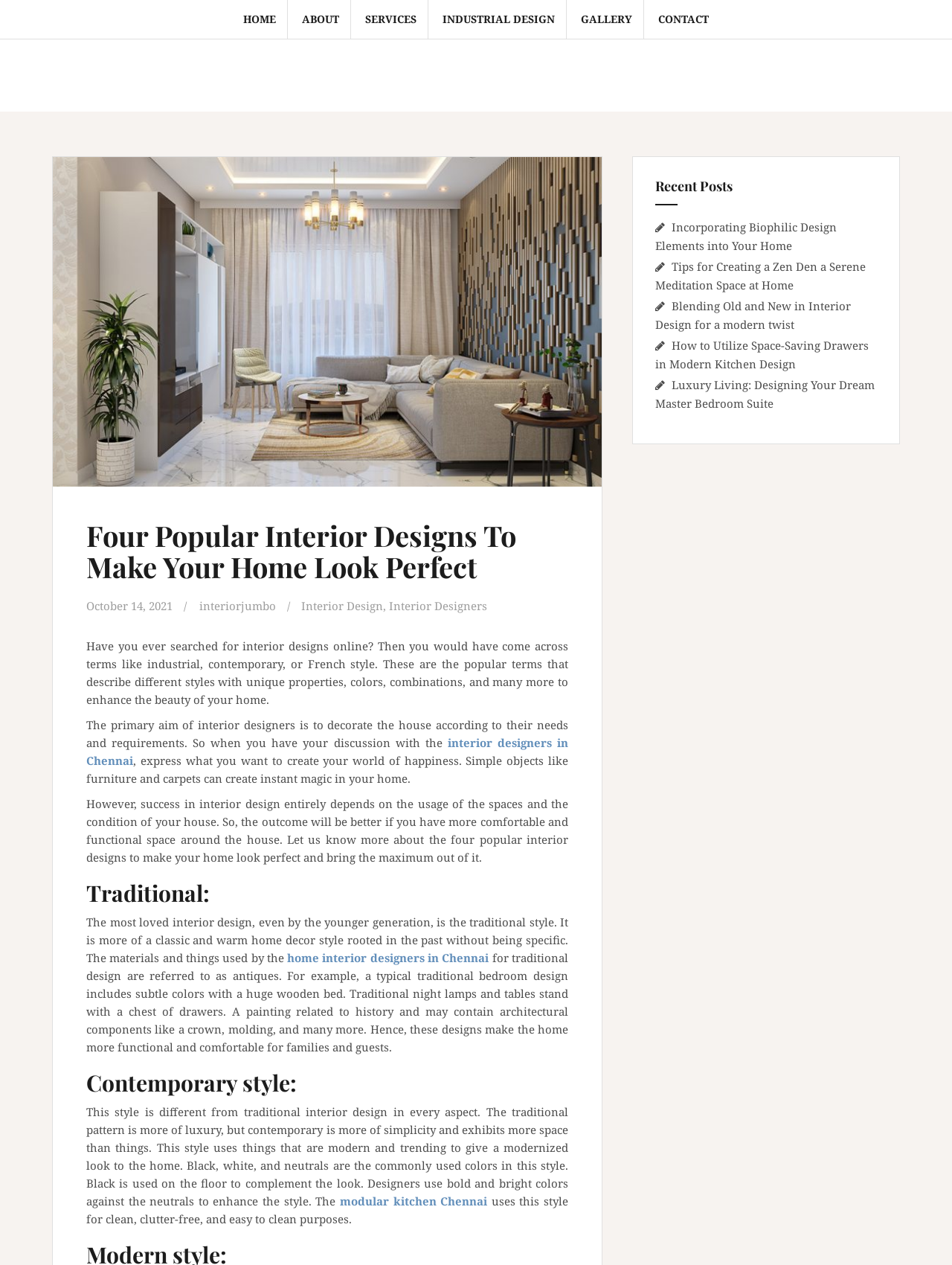How many recent posts are listed? From the image, respond with a single word or brief phrase.

5